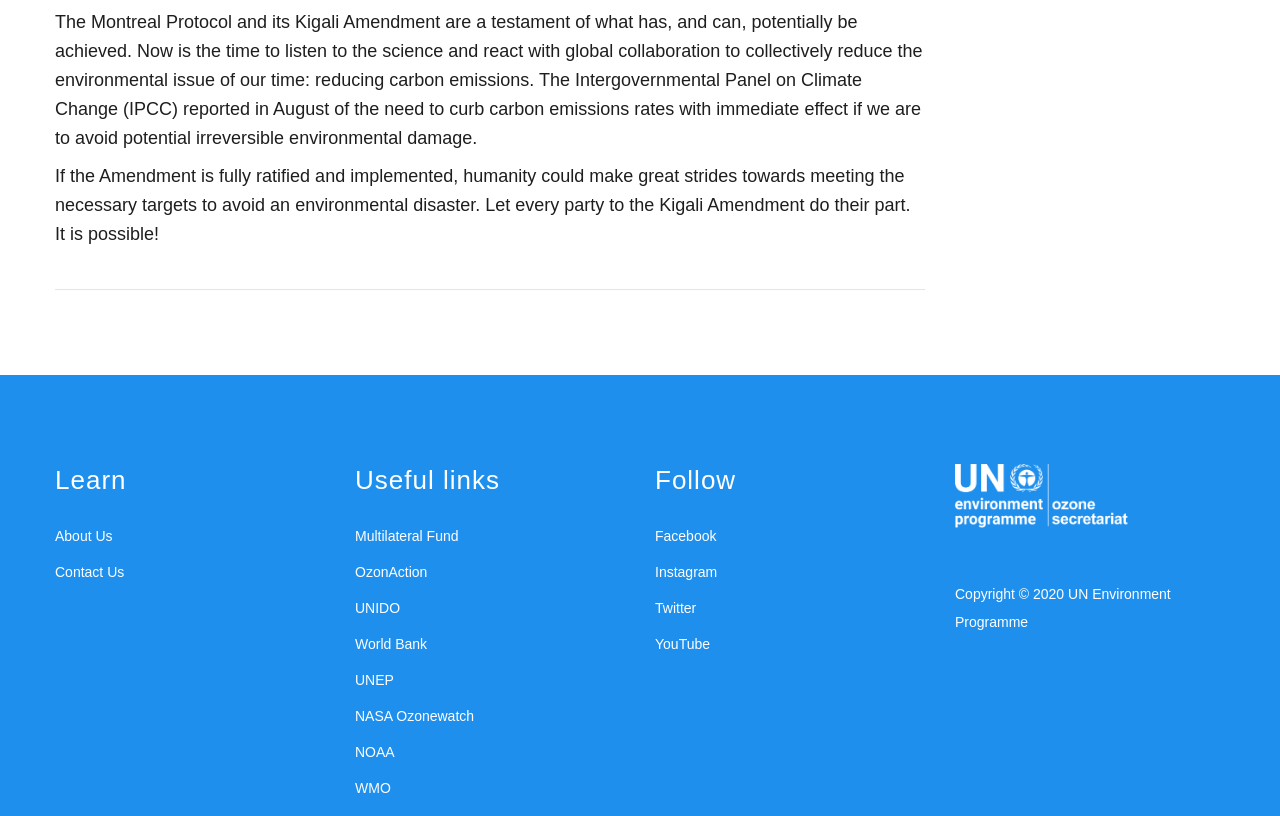What is the main topic of the webpage?
Answer the question with a detailed and thorough explanation.

The main topic of the webpage is climate change, as indicated by the text 'reducing carbon emissions' and 'environmental issue of our time' in the StaticText elements.